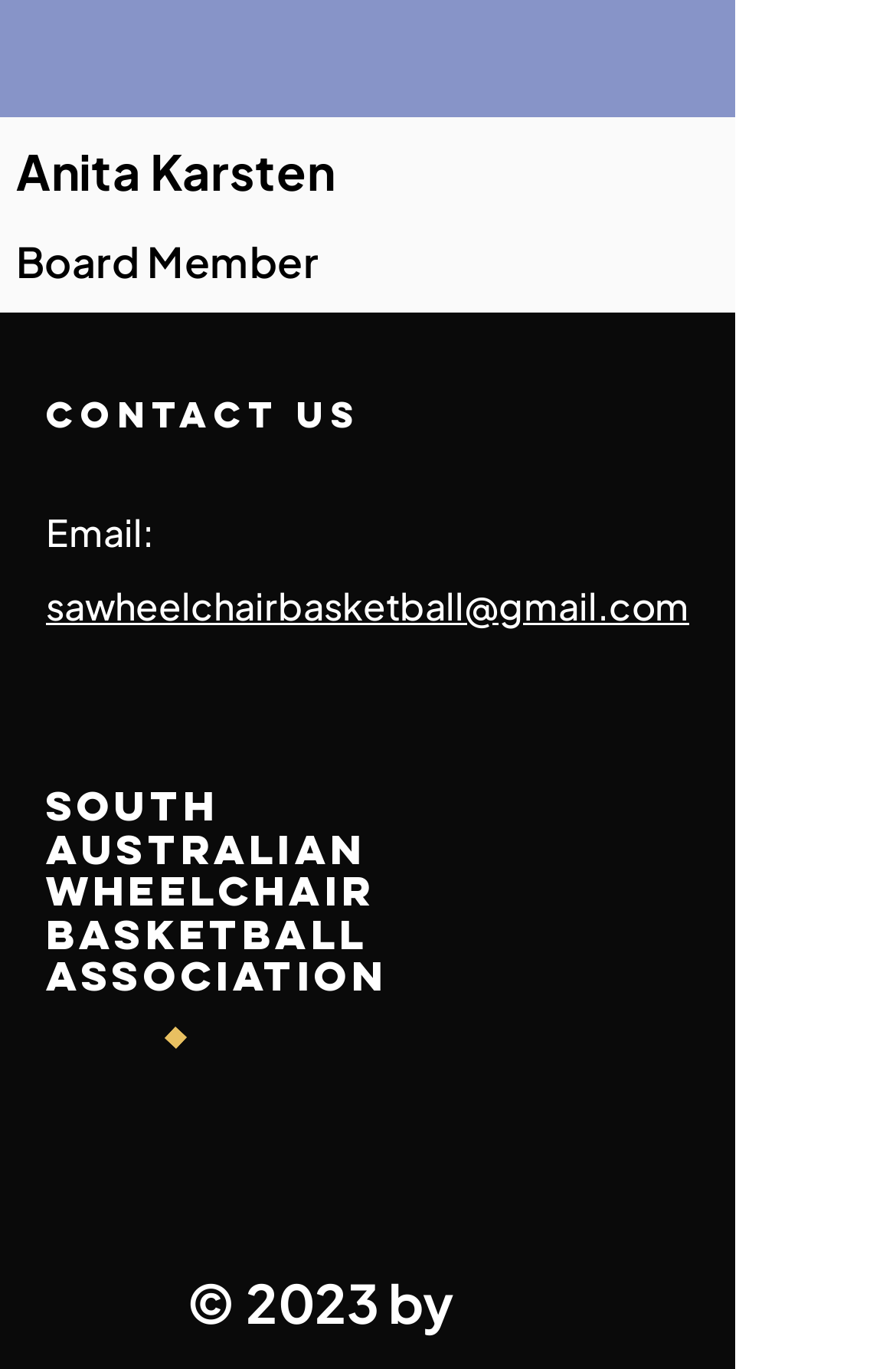Carefully examine the image and provide an in-depth answer to the question: How many social media platforms are listed?

The webpage has a 'Social Bar' section that lists three social media platforms: Facebook, Instagram, and TikTok.